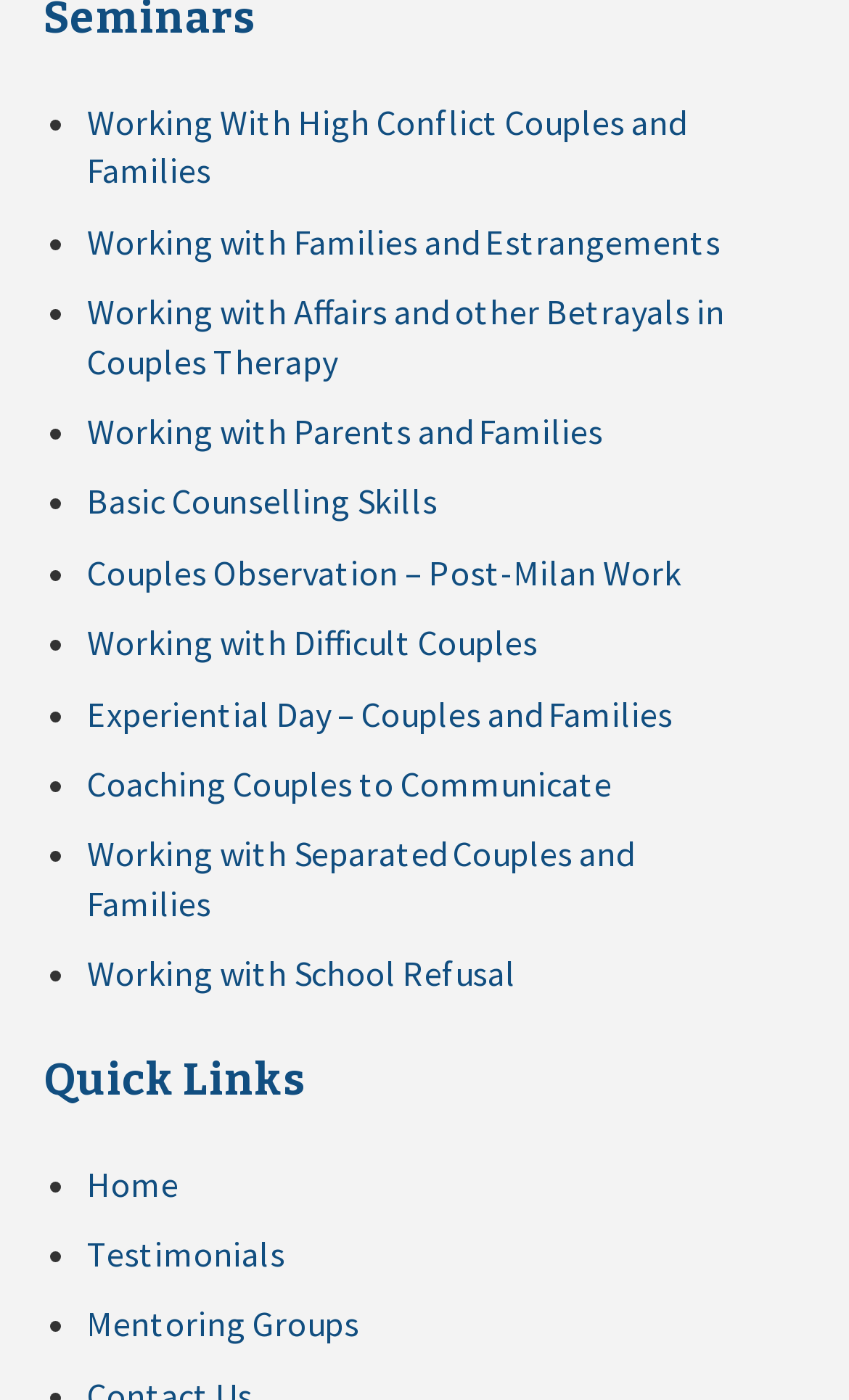Respond to the question below with a single word or phrase:
What is the topic of the first link?

High Conflict Couples and Families